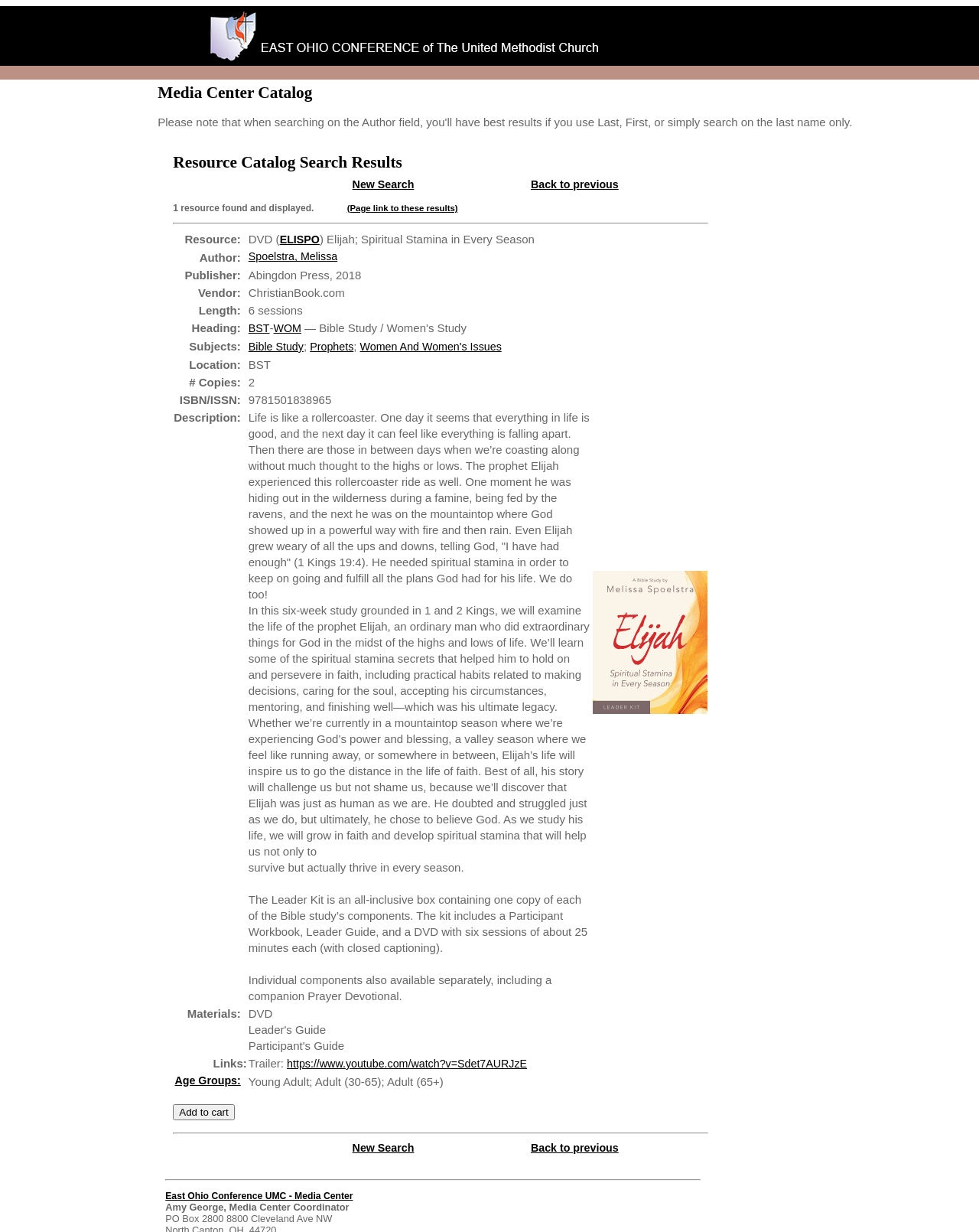Could you highlight the region that needs to be clicked to execute the instruction: "View news from August 2020"?

None